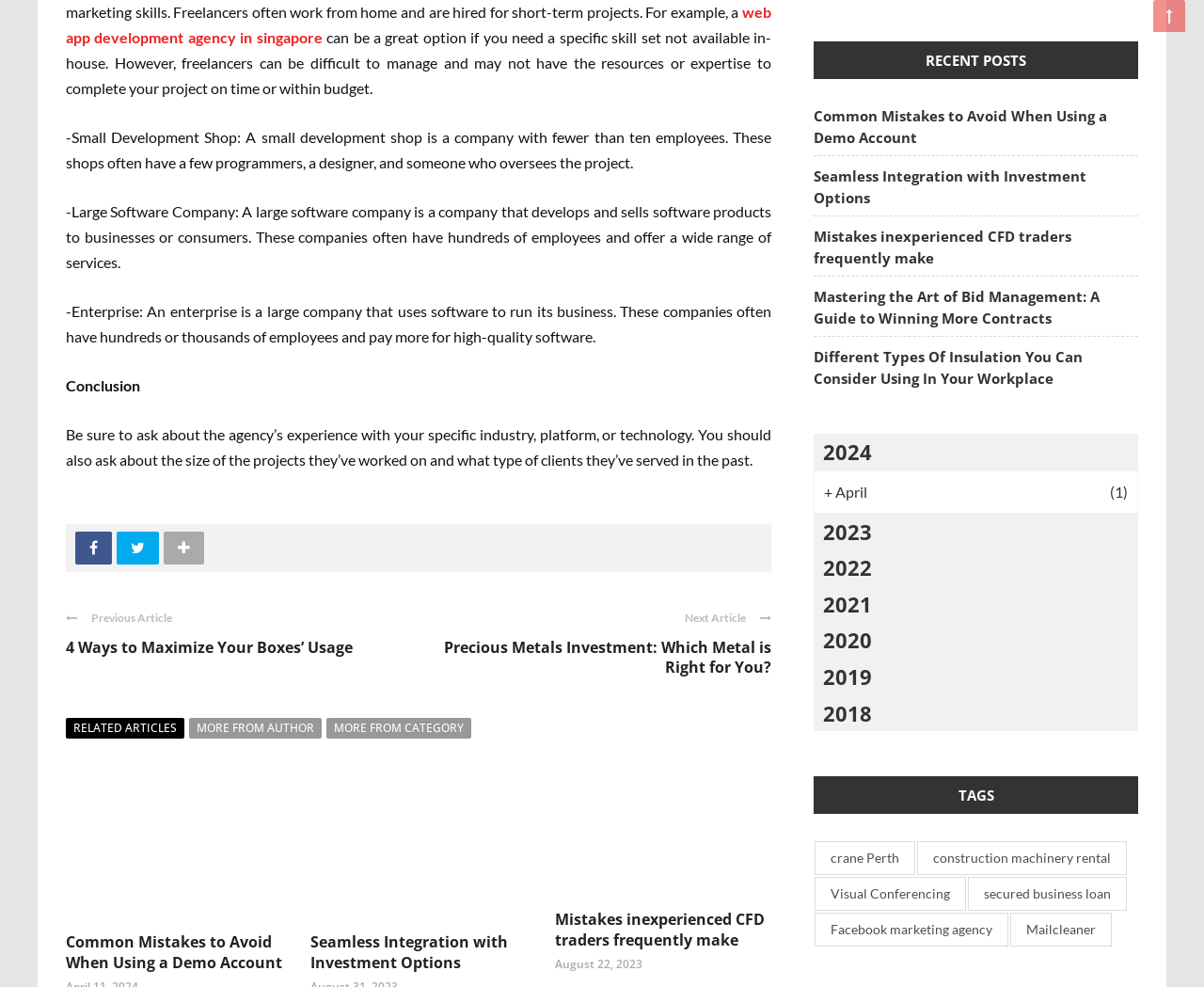Locate the UI element described by Visual Conferencing in the provided webpage screenshot. Return the bounding box coordinates in the format (top-left x, top-left y, bottom-right x, bottom-right y), ensuring all values are between 0 and 1.

[0.677, 0.889, 0.802, 0.923]